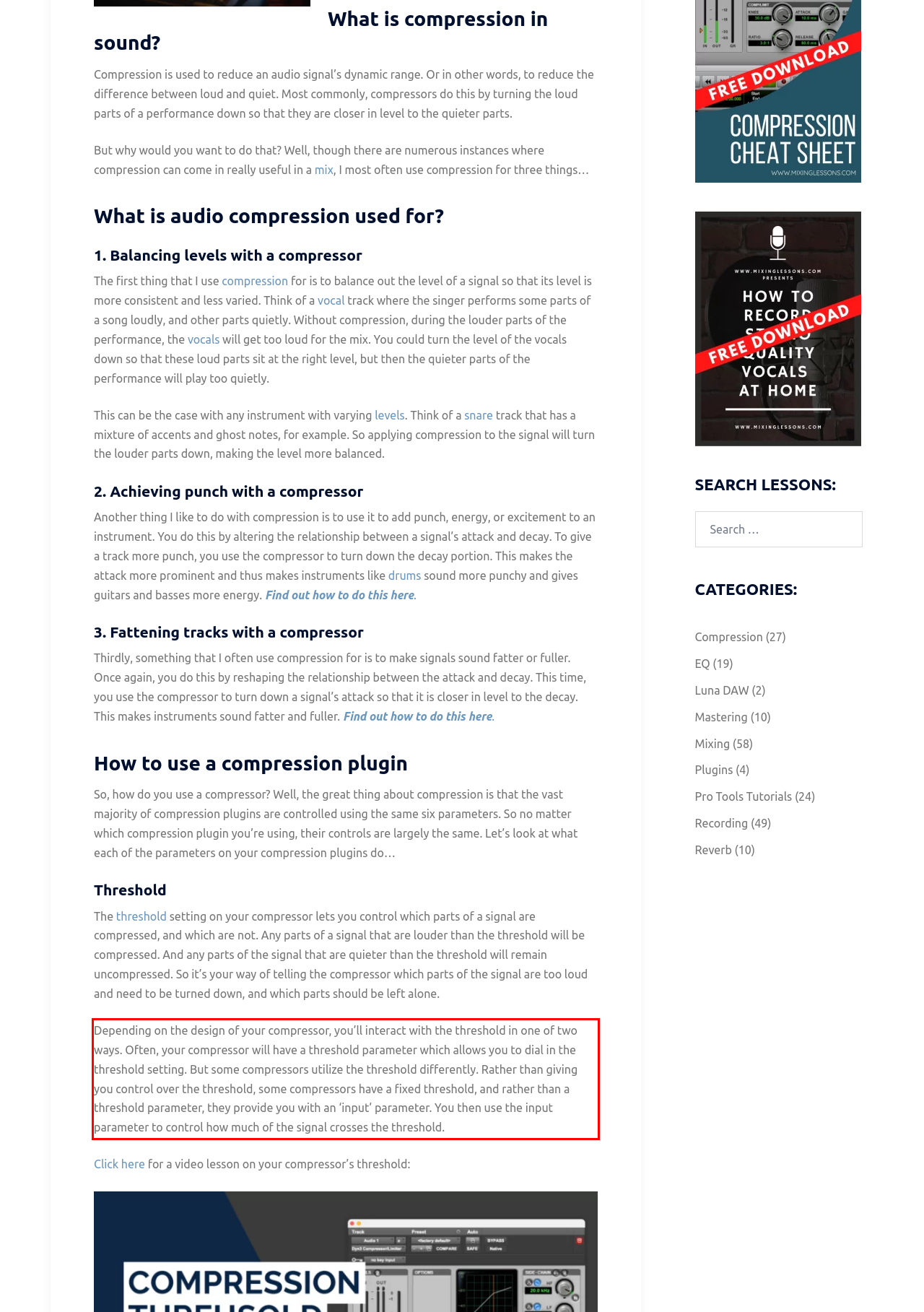You are given a screenshot showing a webpage with a red bounding box. Perform OCR to capture the text within the red bounding box.

Depending on the design of your compressor, you’ll interact with the threshold in one of two ways. Often, your compressor will have a threshold parameter which allows you to dial in the threshold setting. But some compressors utilize the threshold differently. Rather than giving you control over the threshold, some compressors have a fixed threshold, and rather than a threshold parameter, they provide you with an ‘input’ parameter. You then use the input parameter to control how much of the signal crosses the threshold.